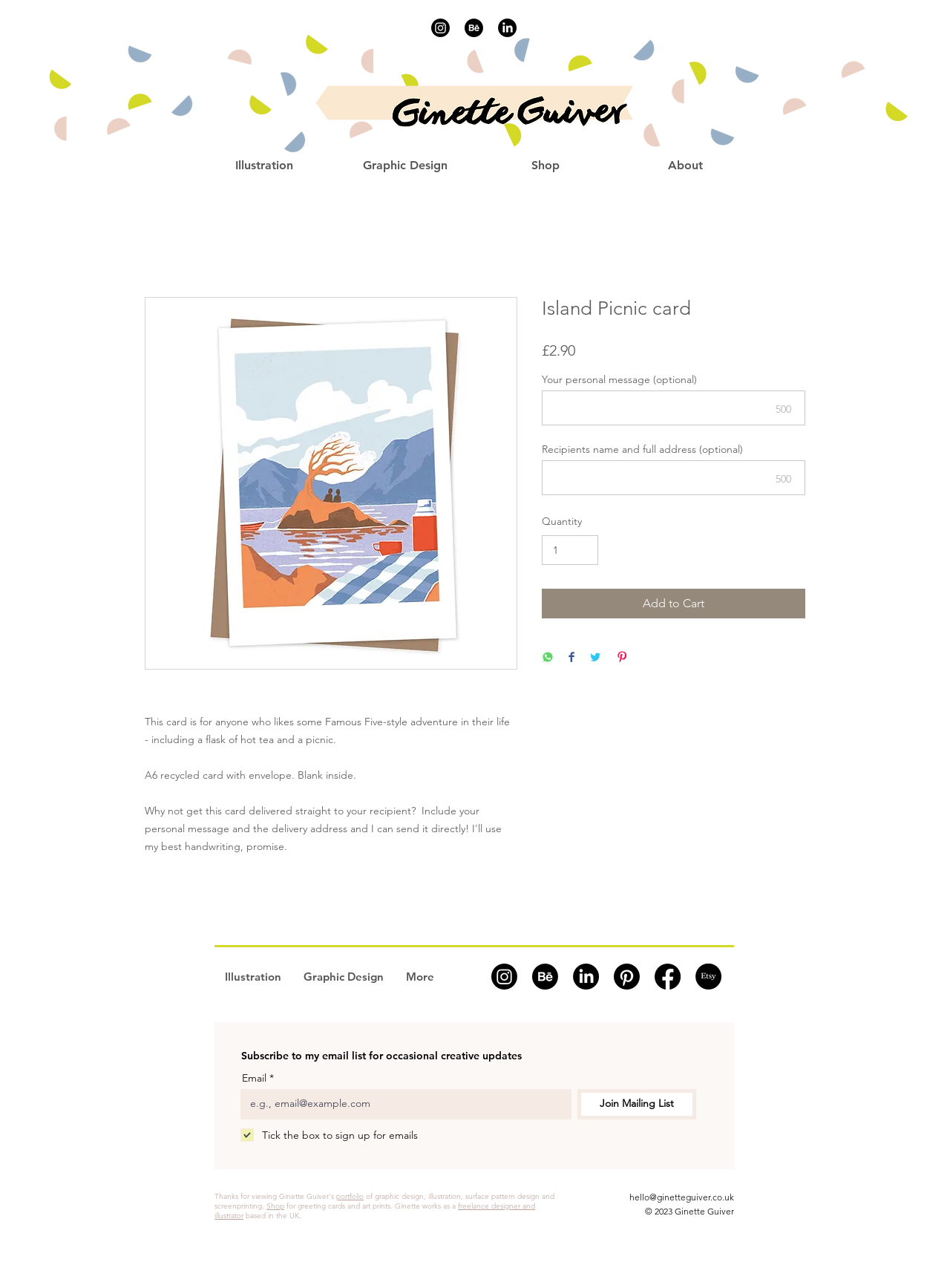Please identify the coordinates of the bounding box that should be clicked to fulfill this instruction: "Click the 'Add to Cart' button".

[0.57, 0.457, 0.848, 0.48]